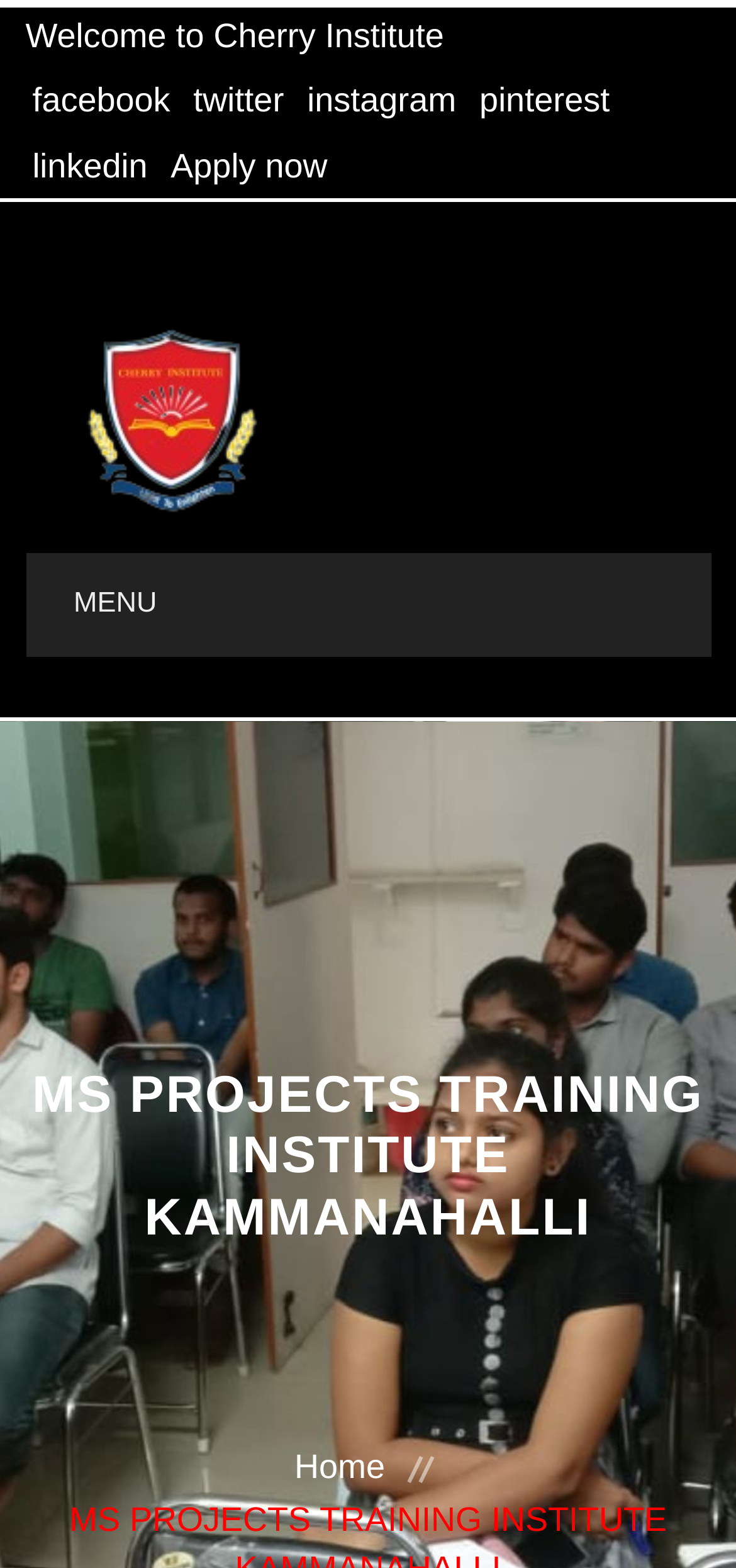Given the element description Menu, specify the bounding box coordinates of the corresponding UI element in the format (top-left x, top-left y, bottom-right x, bottom-right y). All values must be between 0 and 1.

[0.035, 0.352, 0.965, 0.418]